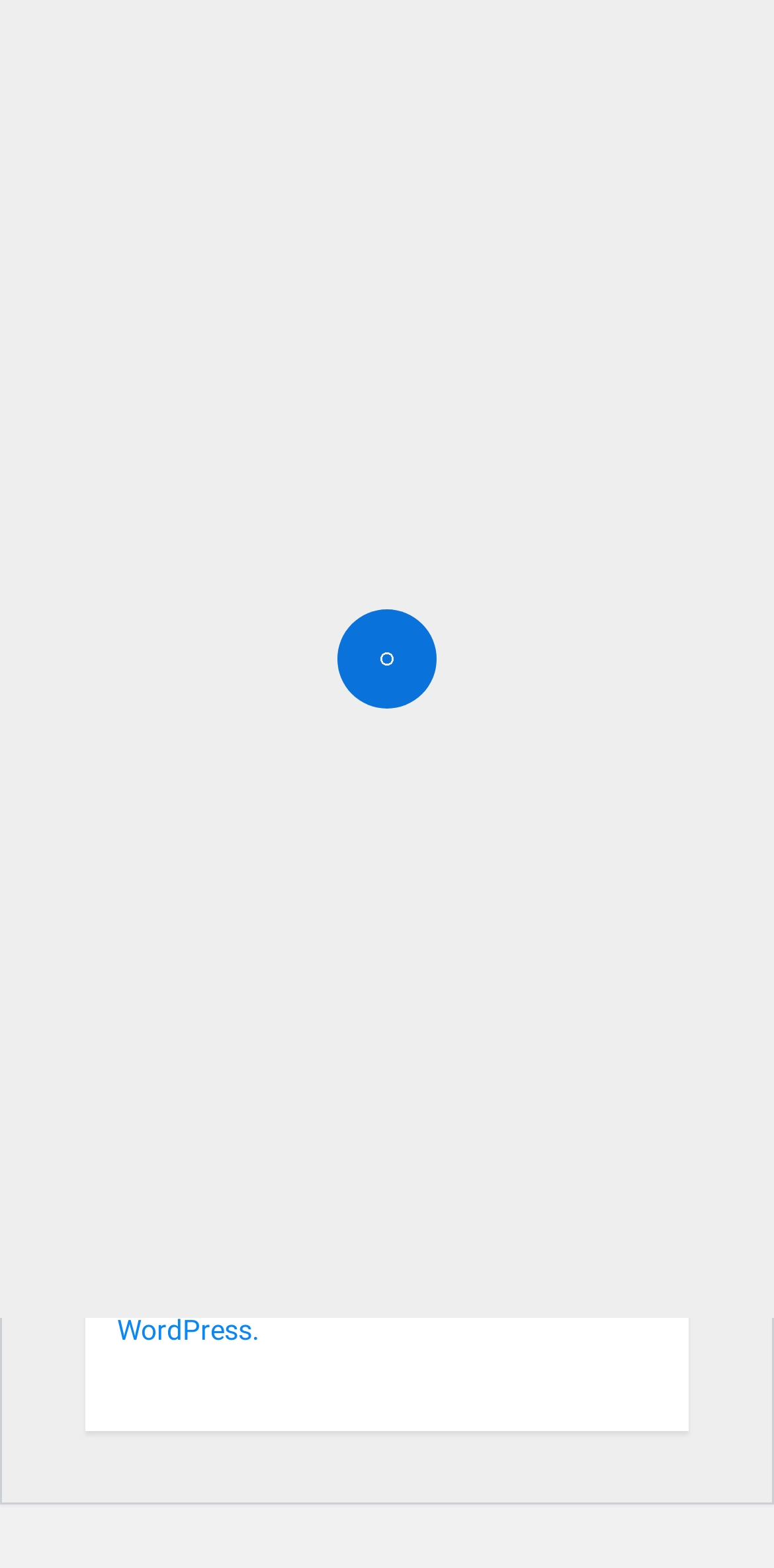What is the name of the manifesto?
Using the image as a reference, answer the question with a short word or phrase.

Kinetic Manifesto